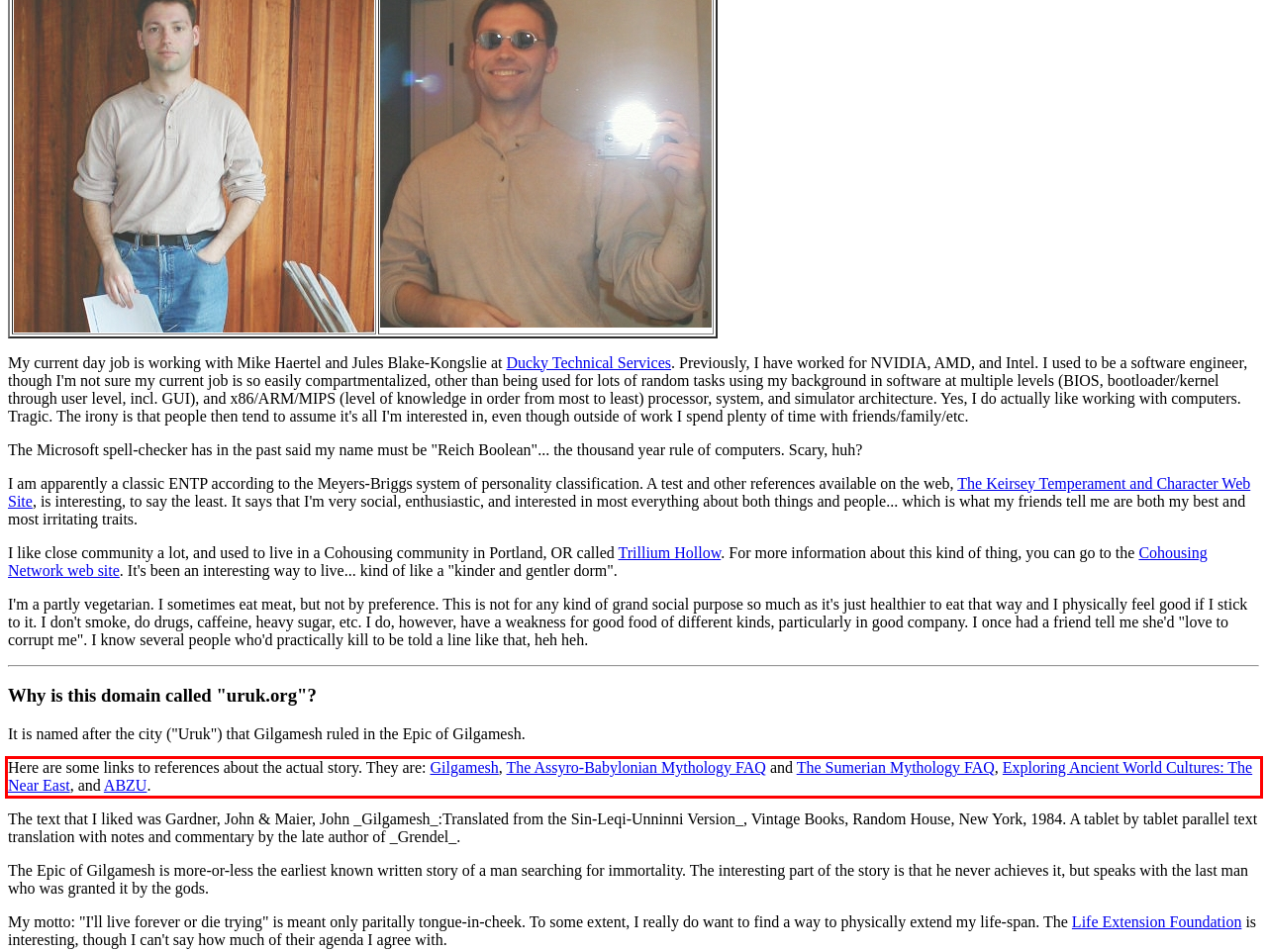You are provided with a screenshot of a webpage that includes a UI element enclosed in a red rectangle. Extract the text content inside this red rectangle.

Here are some links to references about the actual story. They are: Gilgamesh, The Assyro-Babylonian Mythology FAQ and The Sumerian Mythology FAQ, Exploring Ancient World Cultures: The Near East, and ABZU.